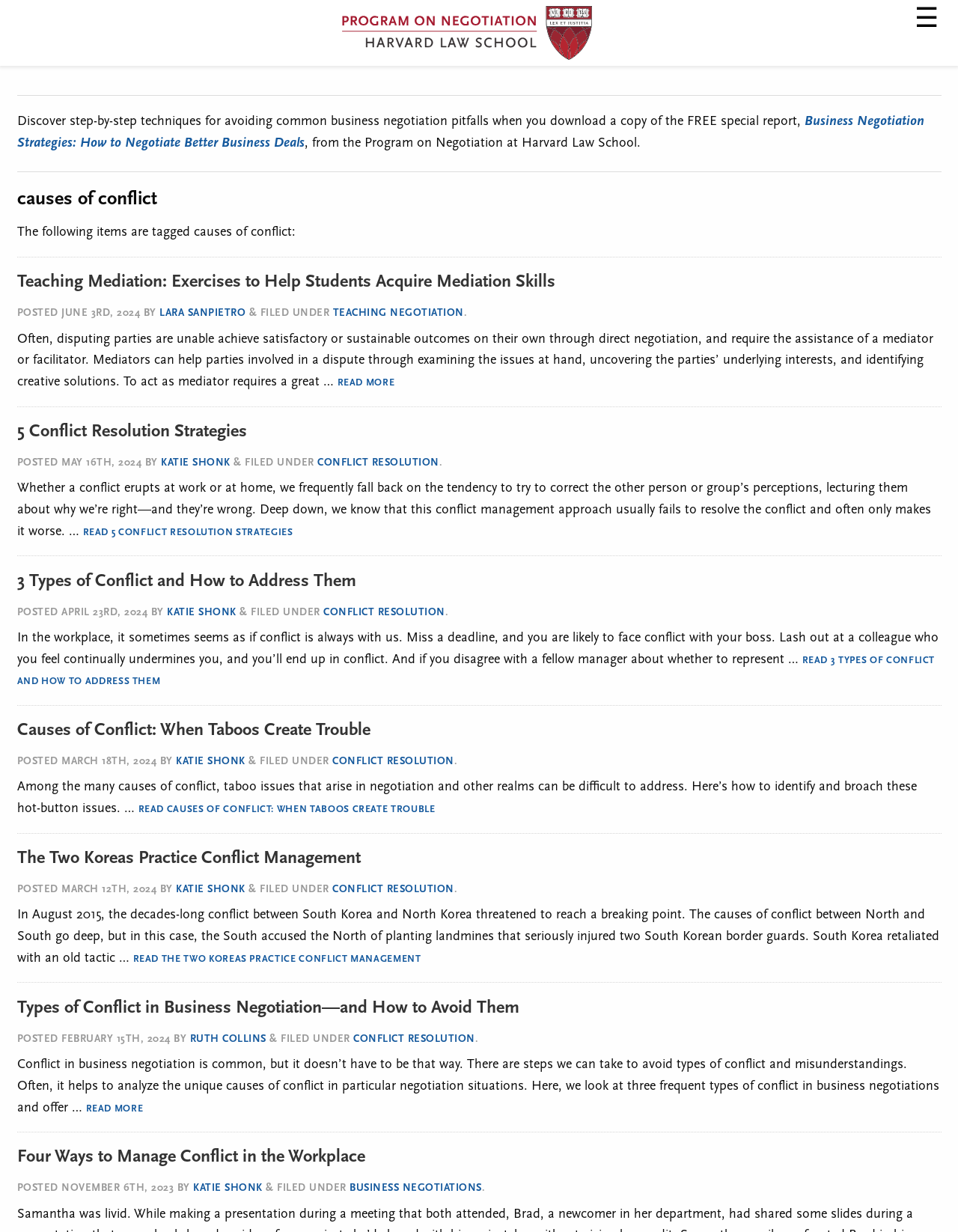Provide the bounding box coordinates of the HTML element described by the text: "5 Conflict Resolution Strategies".

[0.018, 0.343, 0.257, 0.358]